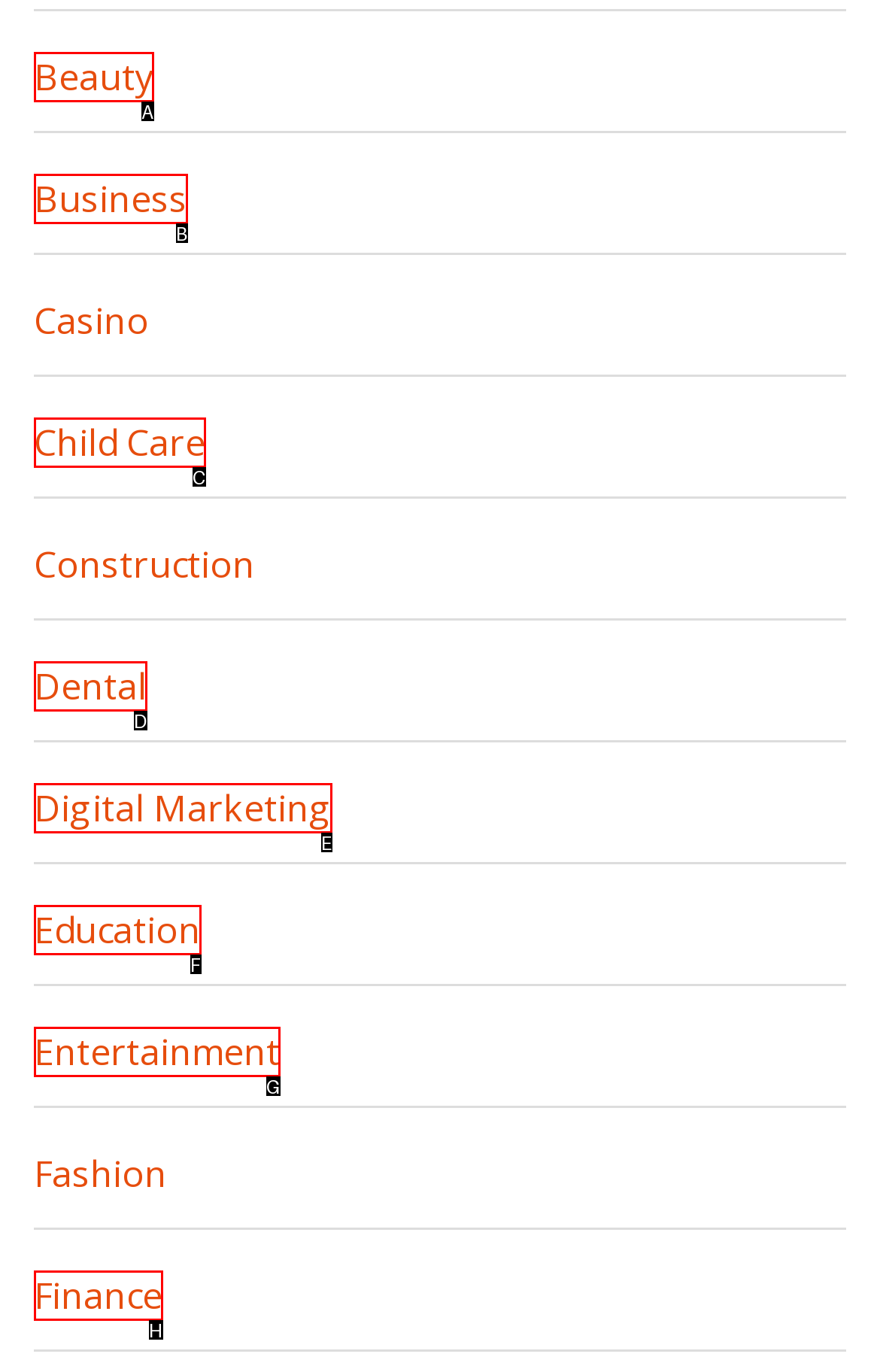From the options provided, determine which HTML element best fits the description: Beauty. Answer with the correct letter.

A